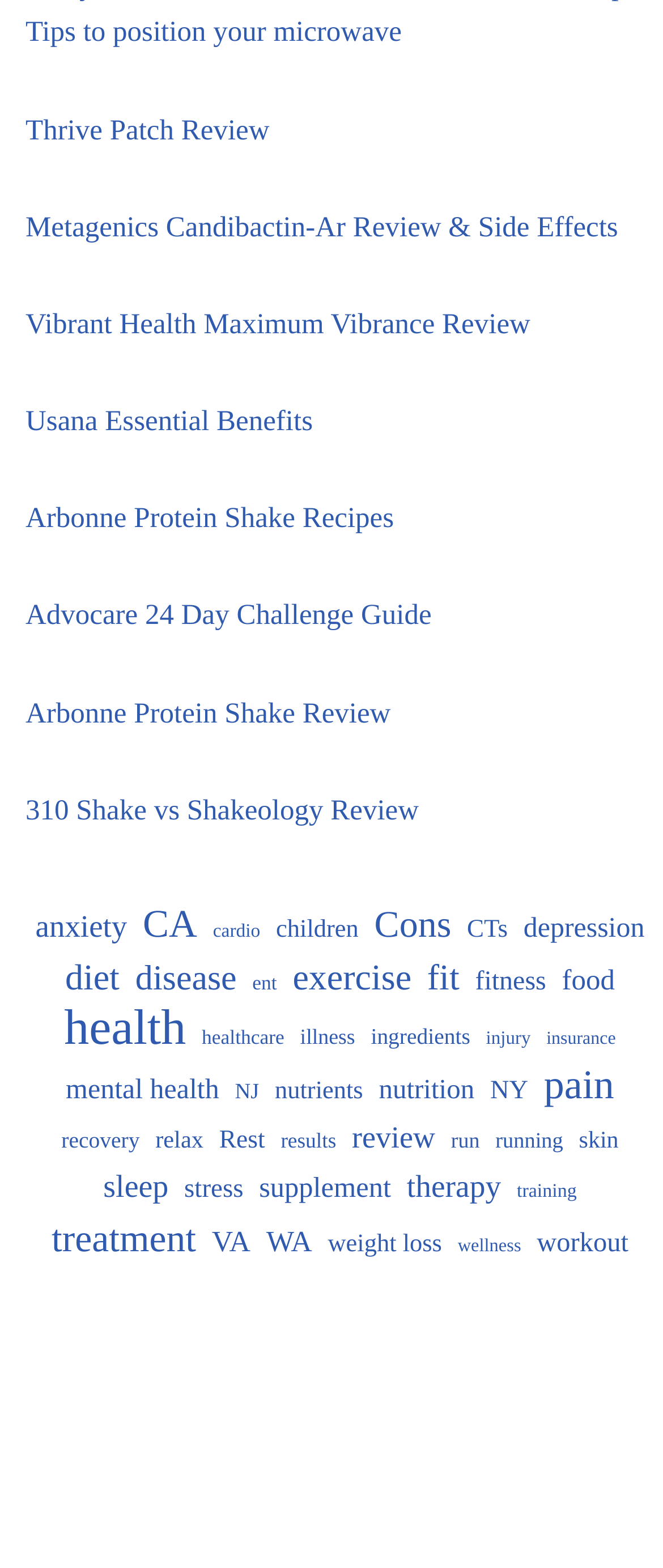Determine the bounding box coordinates of the UI element that matches the following description: "310 Shake vs Shakeology Review". The coordinates should be four float numbers between 0 and 1 in the format [left, top, right, bottom].

[0.038, 0.506, 0.632, 0.527]